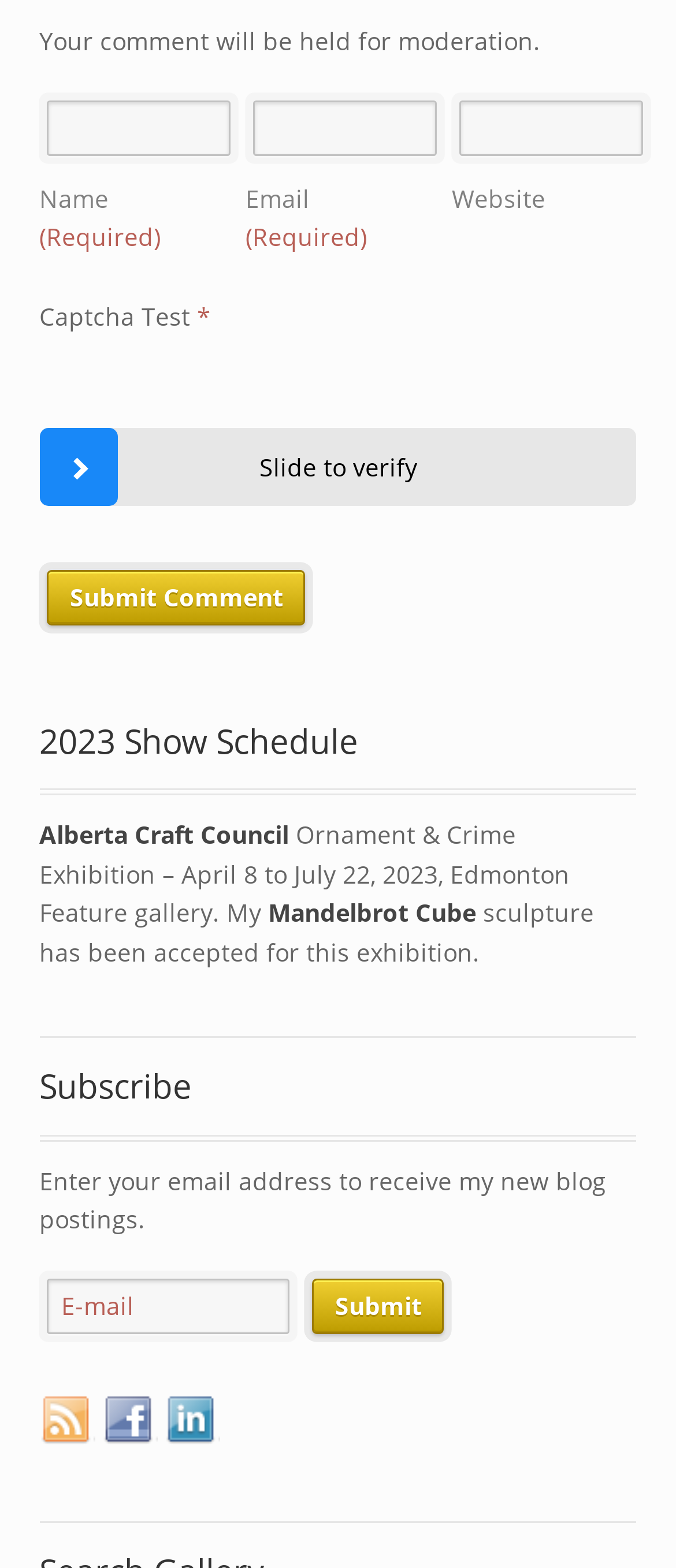Find the bounding box coordinates of the area that needs to be clicked in order to achieve the following instruction: "Check the RSS feed". The coordinates should be specified as four float numbers between 0 and 1, i.e., [left, top, right, bottom].

[0.058, 0.891, 0.14, 0.922]